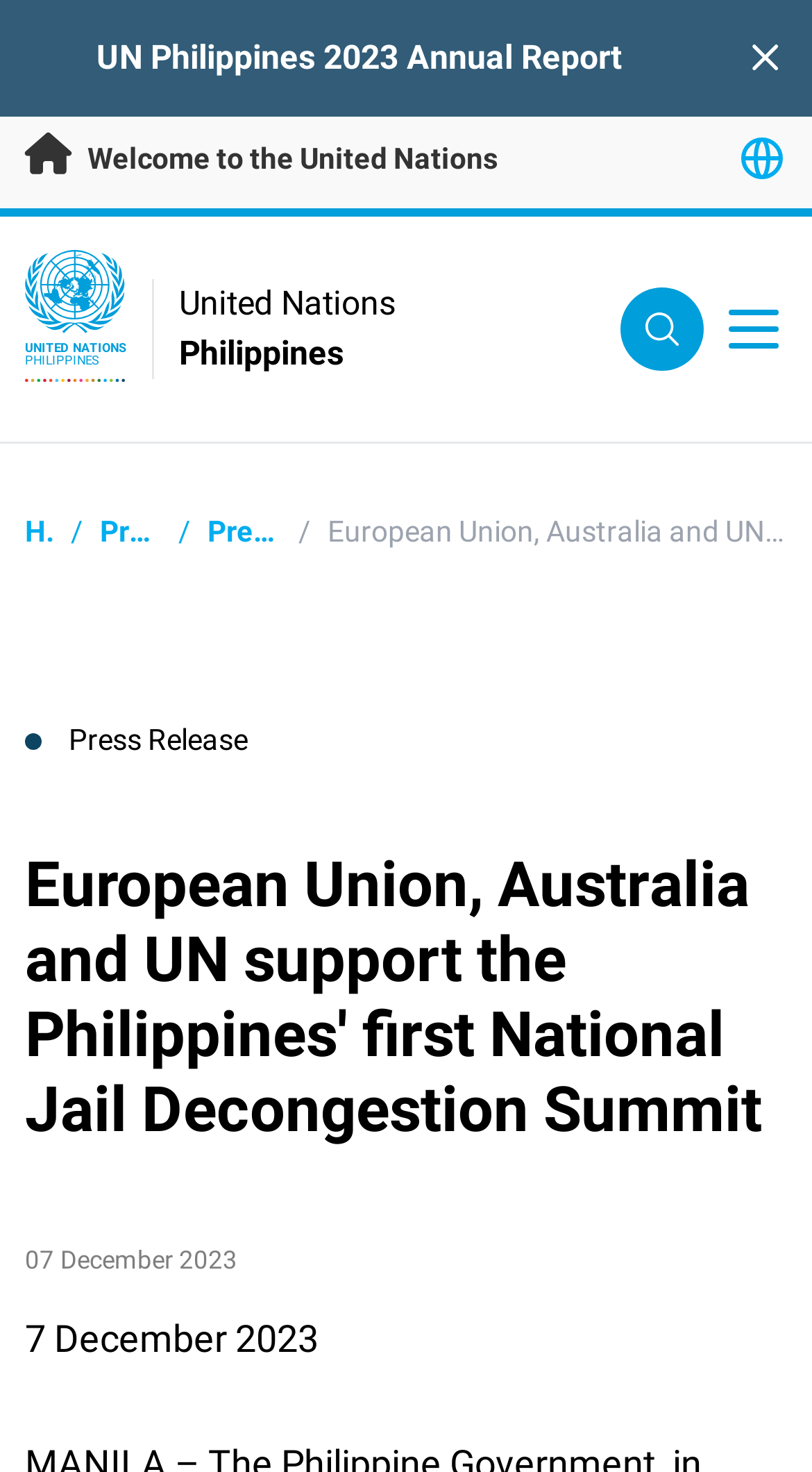What is the name of the organization supporting the Philippines' National Jail Decongestion Summit?
Based on the image, answer the question in a detailed manner.

I found the name of the organization by reading the heading element that describes the event, which mentions the European Union, Australia, and the UN as supporters of the Philippines' first National Jail Decongestion Summit.